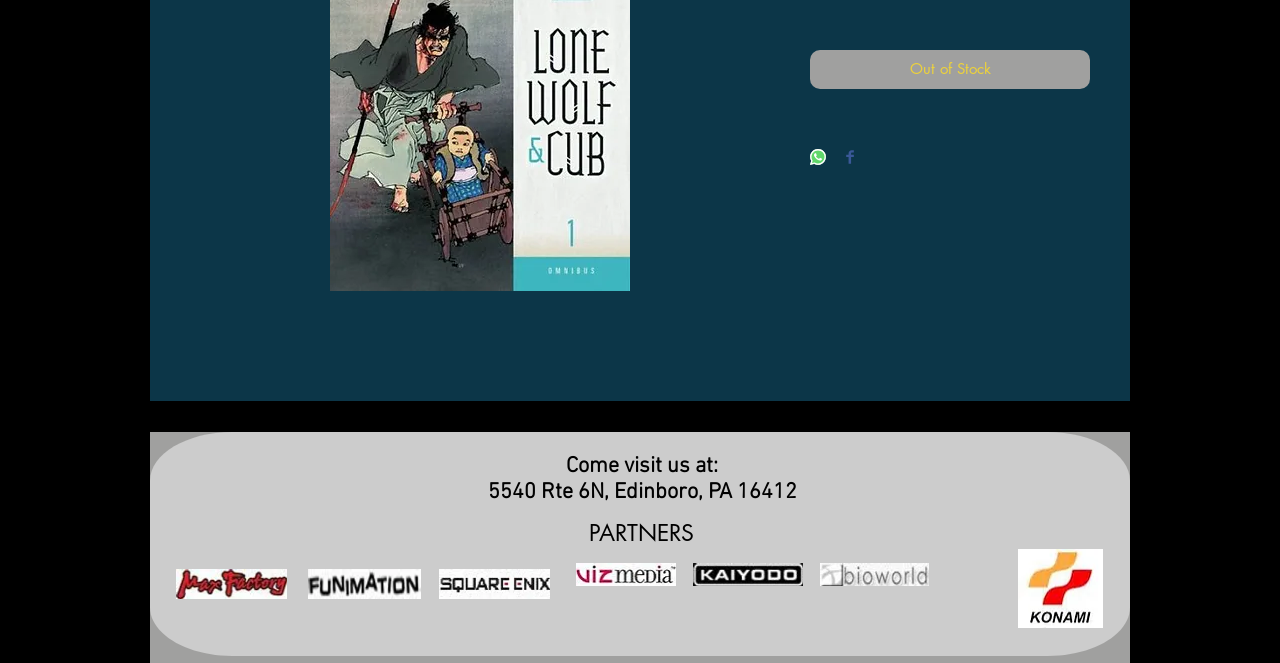Given the element description, predict the bounding box coordinates in the format (top-left x, top-left y, bottom-right x, bottom-right y), using floating point numbers between 0 and 1: Wix.com

[0.347, 0.676, 0.385, 0.701]